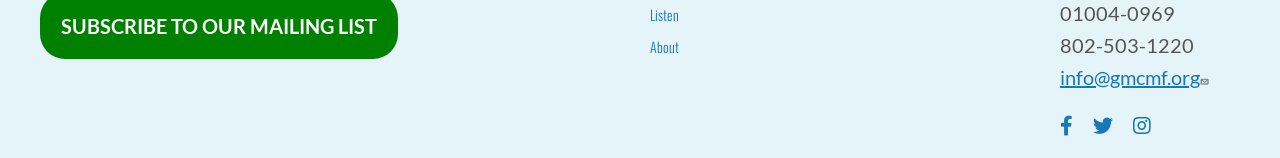Locate the bounding box coordinates for the element described below: "About". The coordinates must be four float values between 0 and 1, formatted as [left, top, right, bottom].

[0.508, 0.225, 0.53, 0.367]